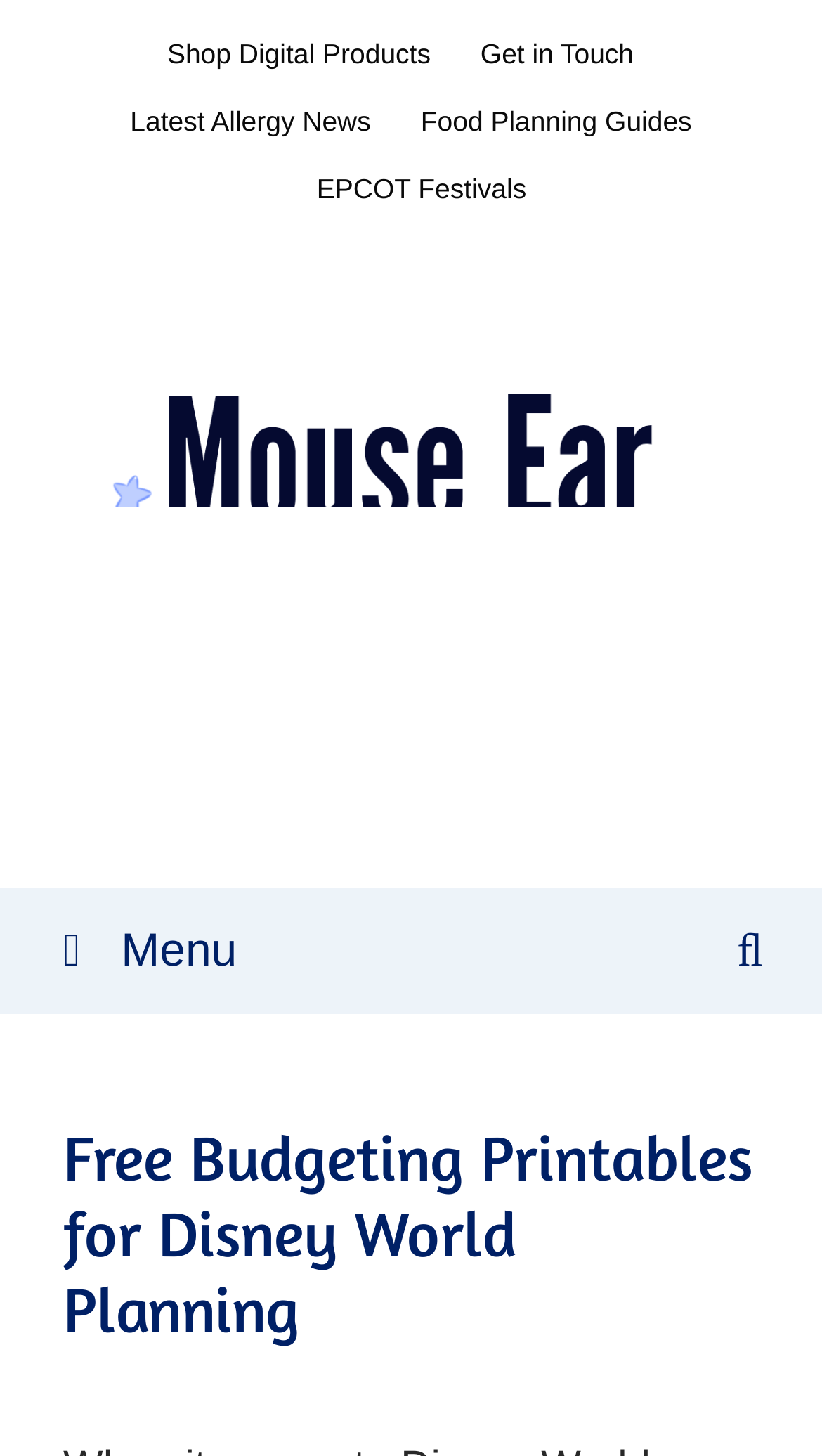With reference to the screenshot, provide a detailed response to the question below:
What is the name of the website?

I determined the name of the website by looking at the banner element with the text 'Mouse Ear Memories' and the corresponding image with the same text. This suggests that the website is named Mouse Ear Memories.